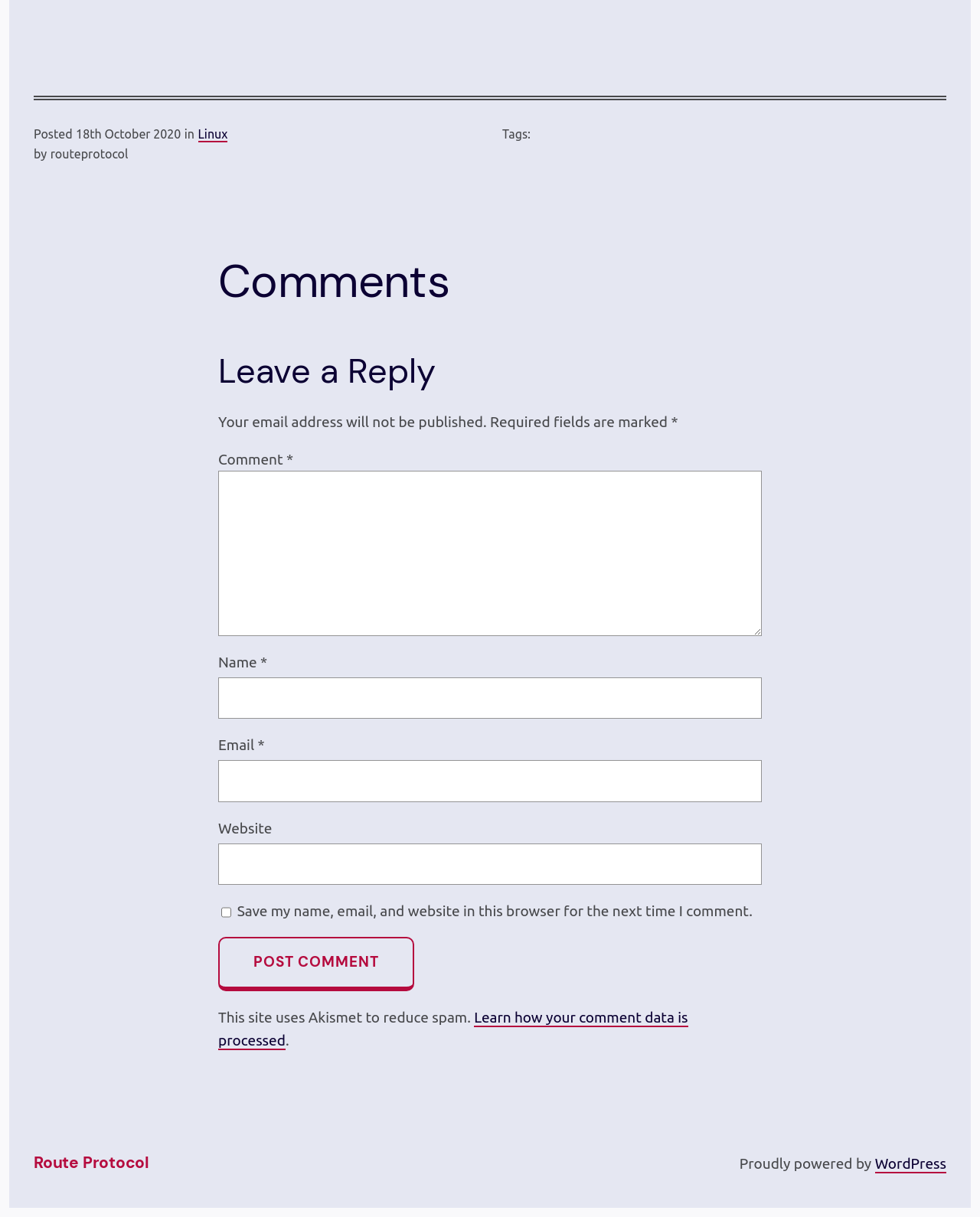Determine the bounding box coordinates of the clickable region to execute the instruction: "Learn how your comment data is processed". The coordinates should be four float numbers between 0 and 1, denoted as [left, top, right, bottom].

[0.223, 0.829, 0.702, 0.863]